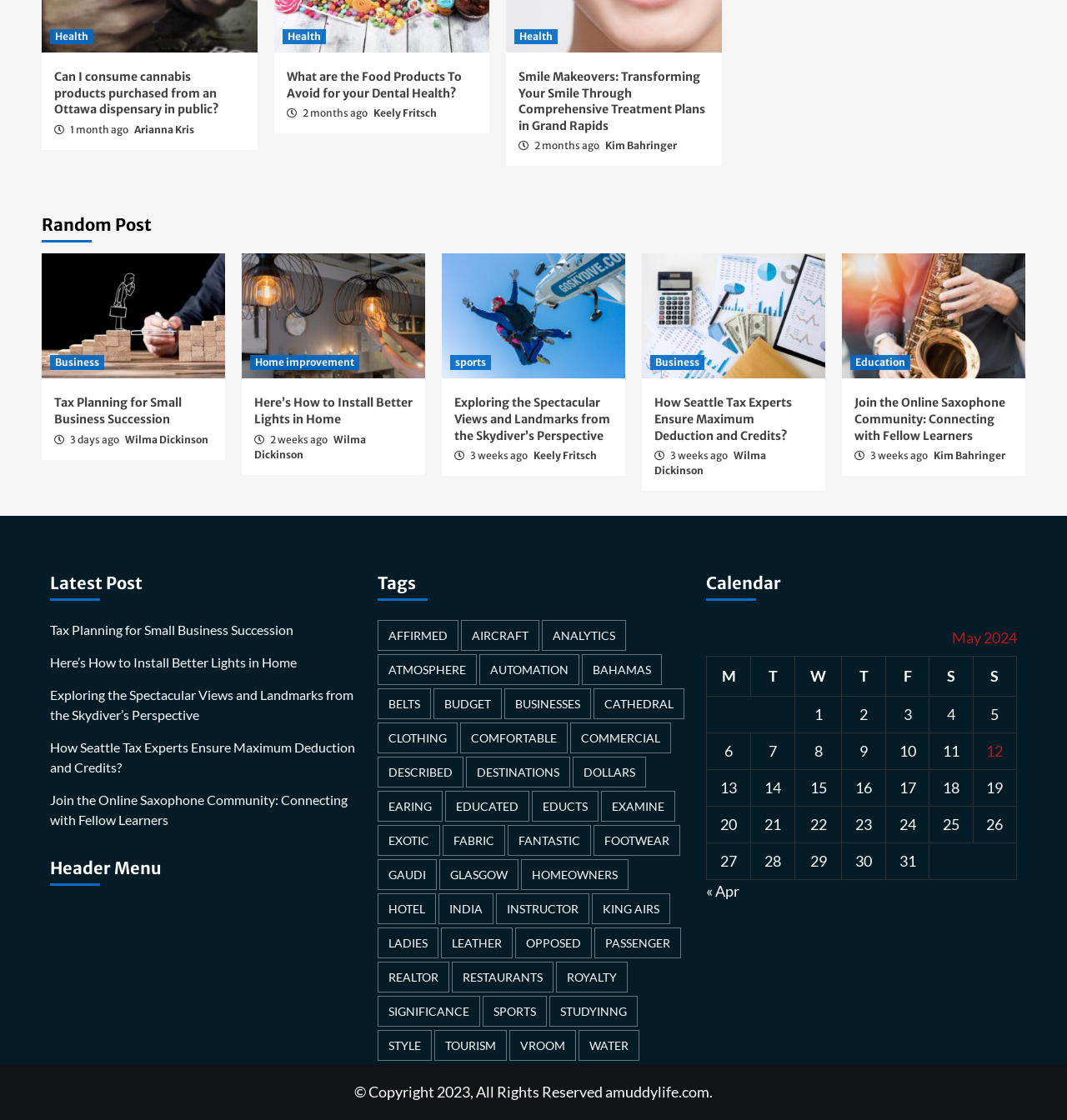What is the category of the post 'Here’s How to Install Better Lights in Home'?
By examining the image, provide a one-word or phrase answer.

Home improvement